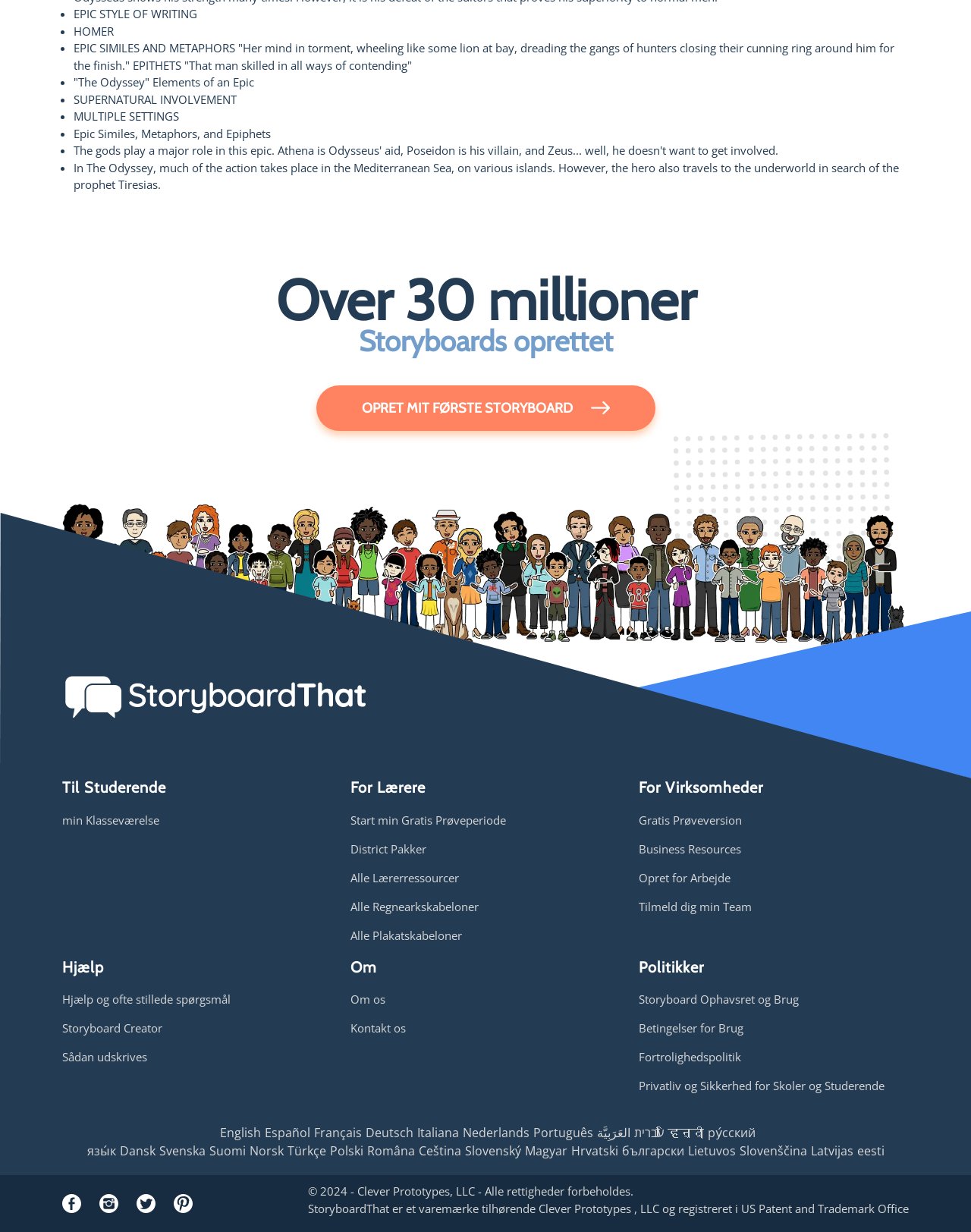What is the name of the prophet in The Odyssey?
Answer the question with a detailed explanation, including all necessary information.

The prophet in The Odyssey is Tiresias, which is mentioned in the description of the multiple settings in The Odyssey.